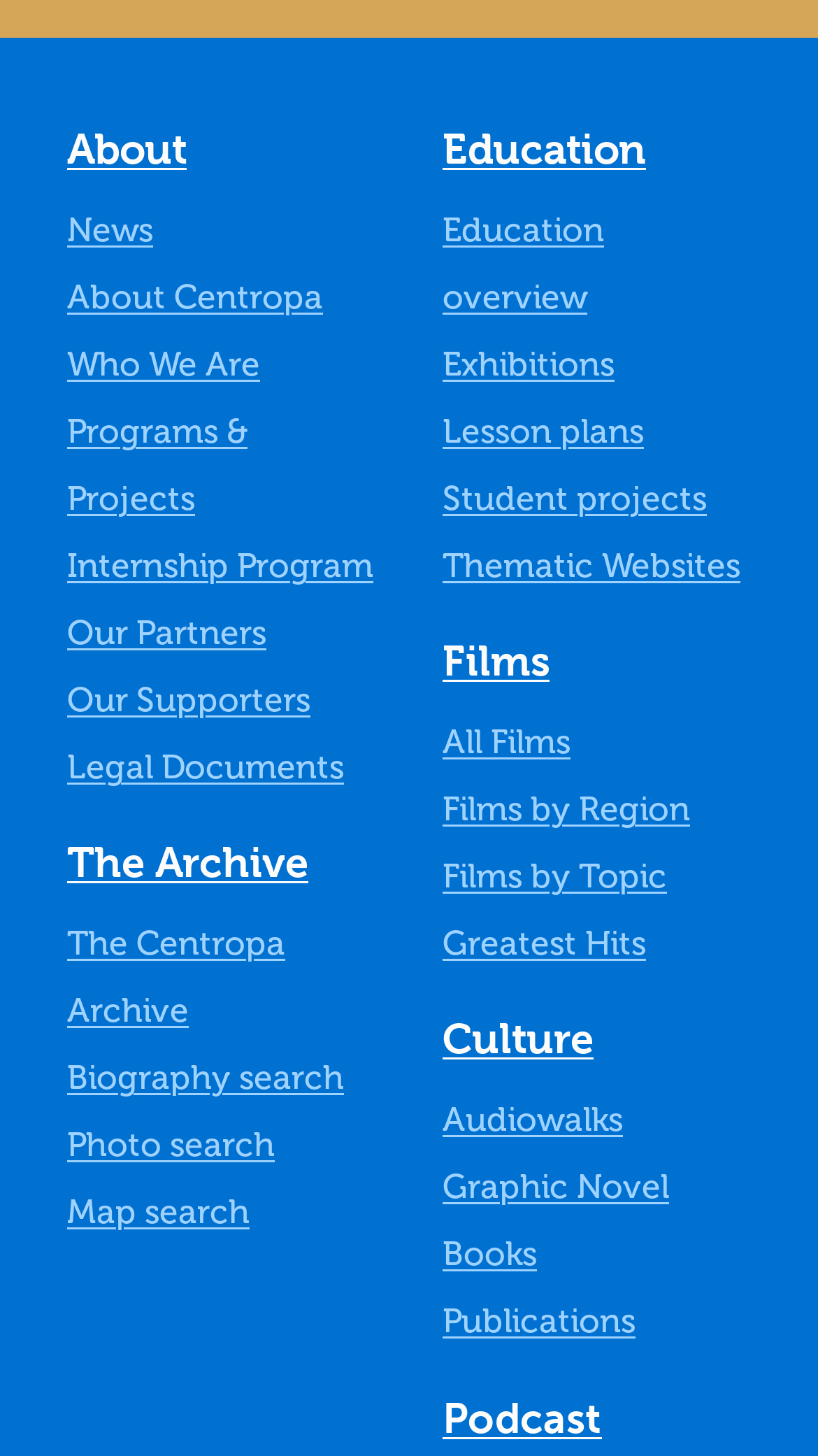Answer with a single word or phrase: 
How many buttons are there on the webpage?

5